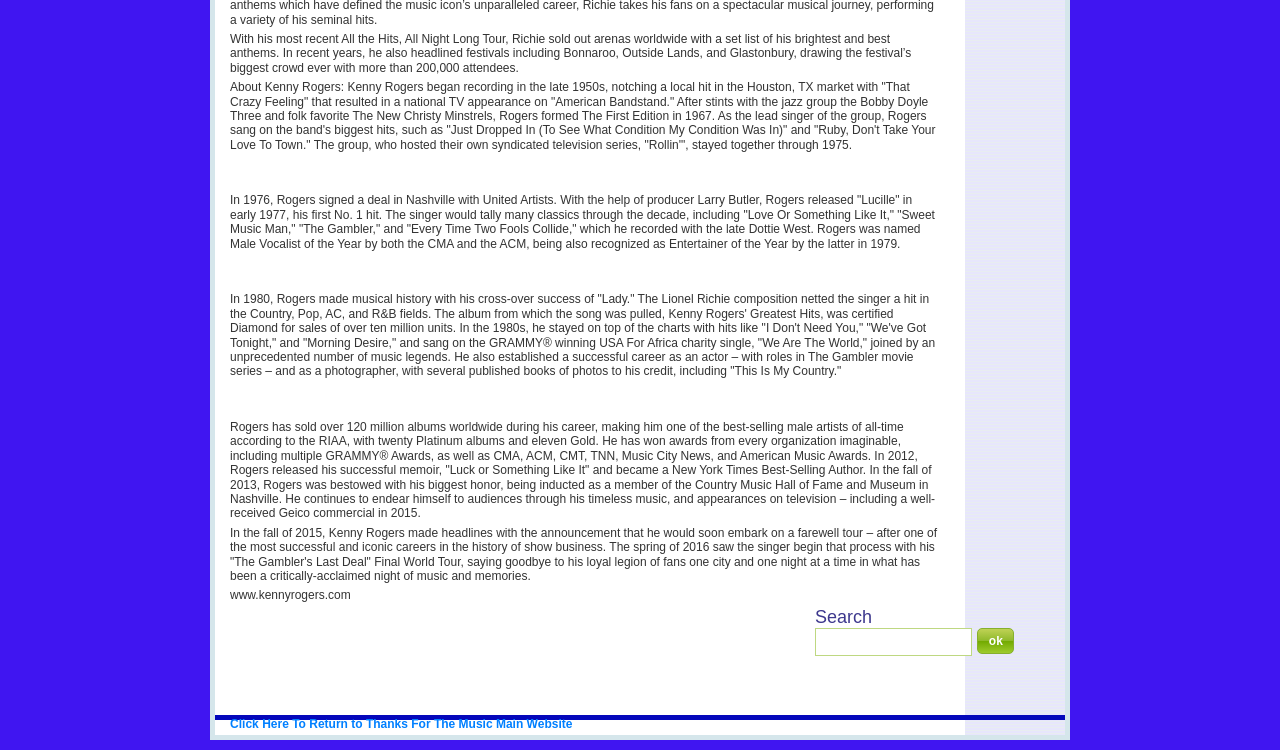Provide a brief response in the form of a single word or phrase:
What is the URL of Kenny Rogers' website?

www.kennyrogers.com